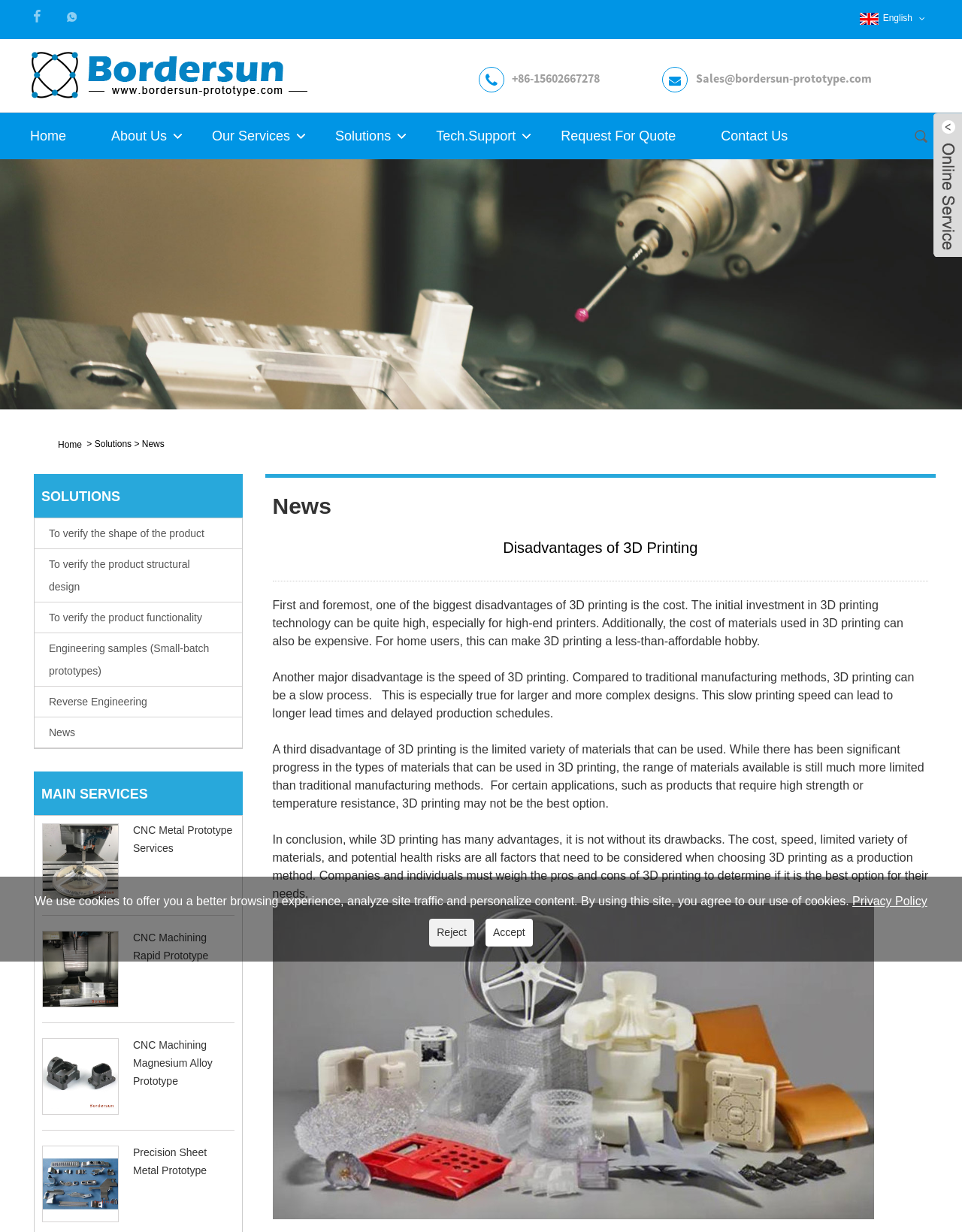Refer to the screenshot and answer the following question in detail:
What is the company name of the website?

I found the company name by looking at the image element with the description 'Hong Kong Bordersun Prototyping Limited' at the top of the webpage.